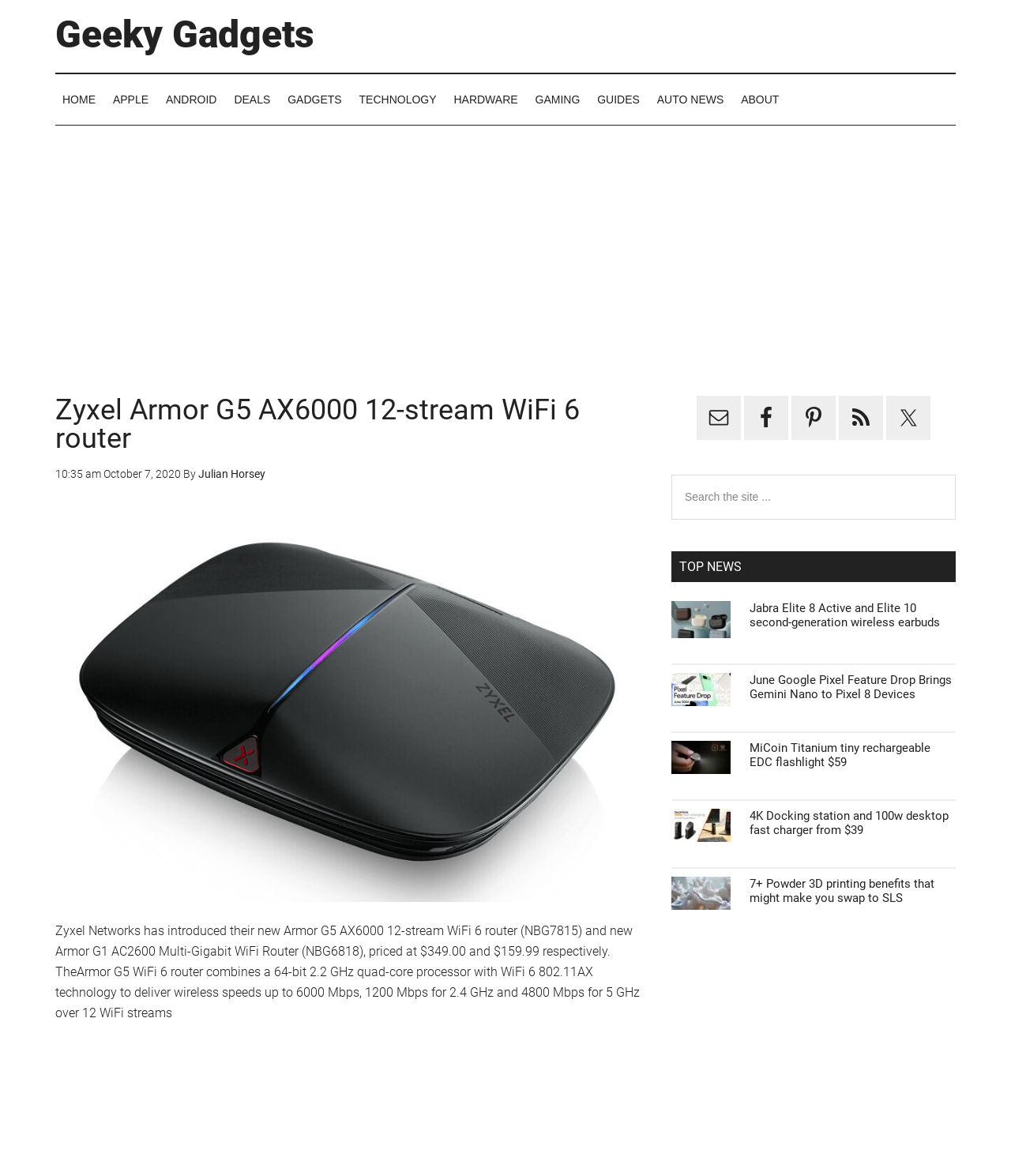Please identify the bounding box coordinates of the element I need to click to follow this instruction: "Click on the 'HOME' link".

[0.055, 0.063, 0.102, 0.106]